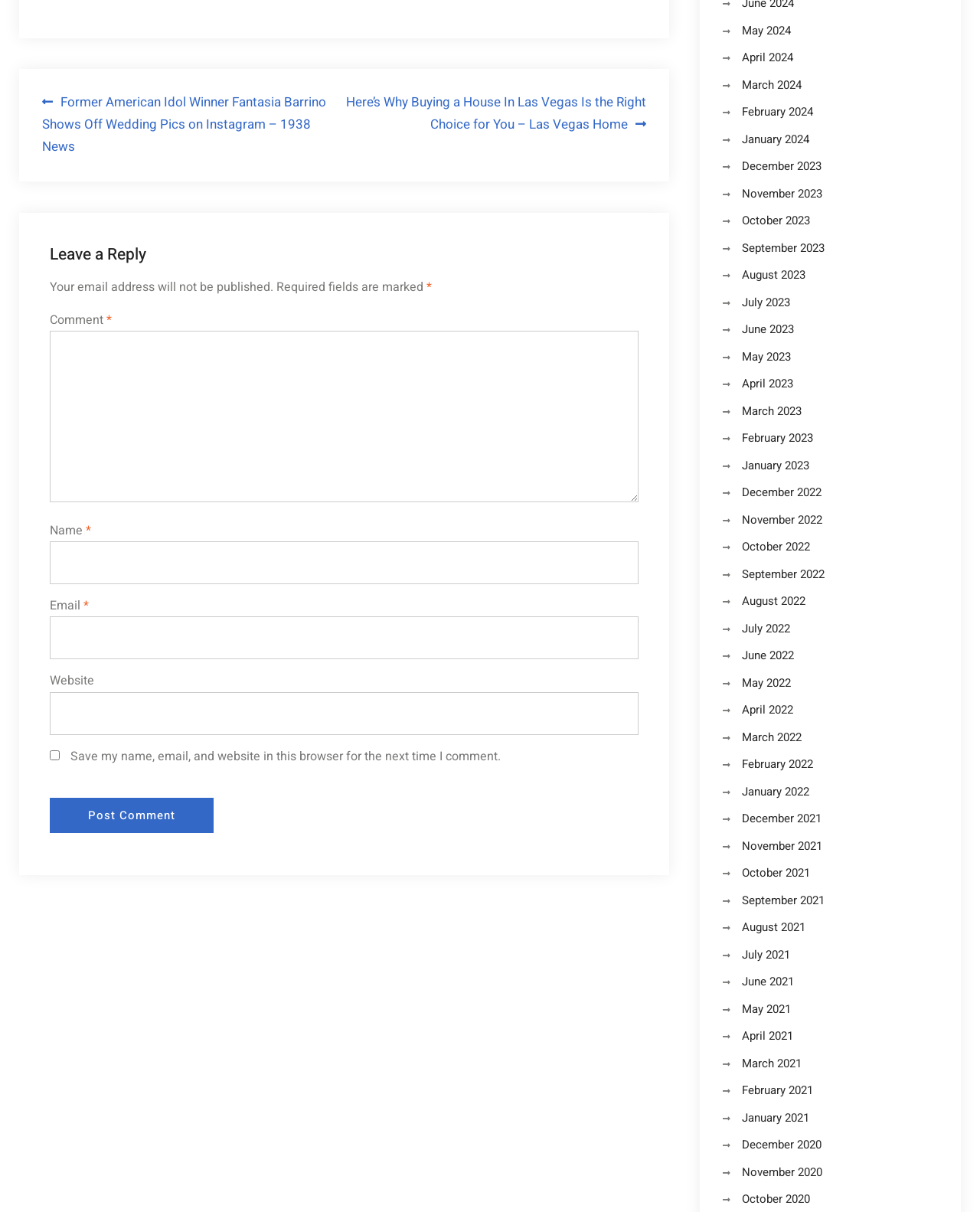What is the navigation section for?
Provide an in-depth answer to the question, covering all aspects.

The navigation section is located at the top of the webpage and contains links to previous posts. The section is labeled as 'Post navigation', indicating that it is used to navigate through posts. The links in this section have titles such as 'Former American Idol Winner Fantasia Barrino Shows Off Wedding Pics on Instagram' and 'Here’s Why Buying a House In Las Vegas Is the Right Choice for You', which suggests that they are links to previous posts.